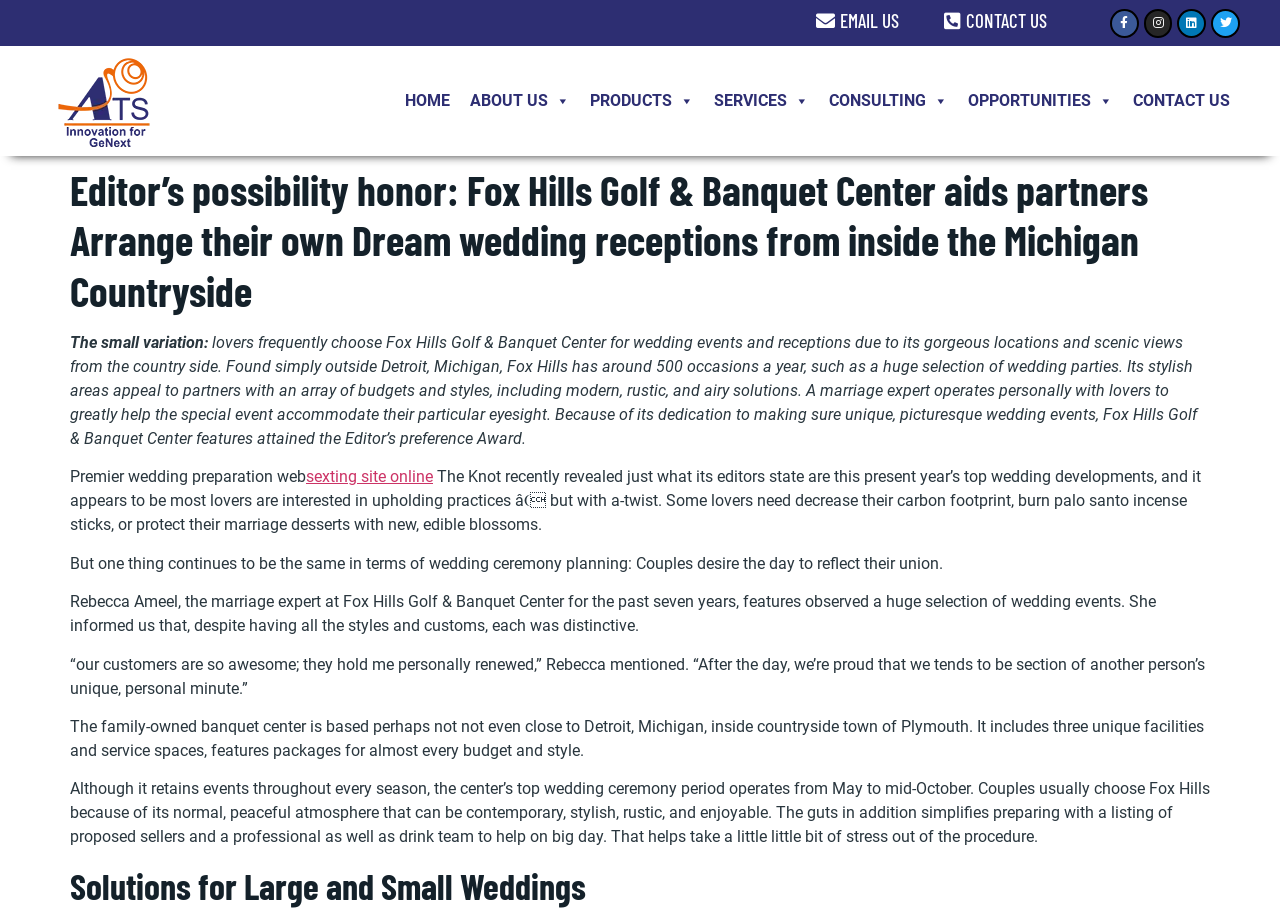Identify and provide the bounding box coordinates of the UI element described: "Home". The coordinates should be formatted as [left, top, right, bottom], with each number being a float between 0 and 1.

[0.309, 0.089, 0.359, 0.133]